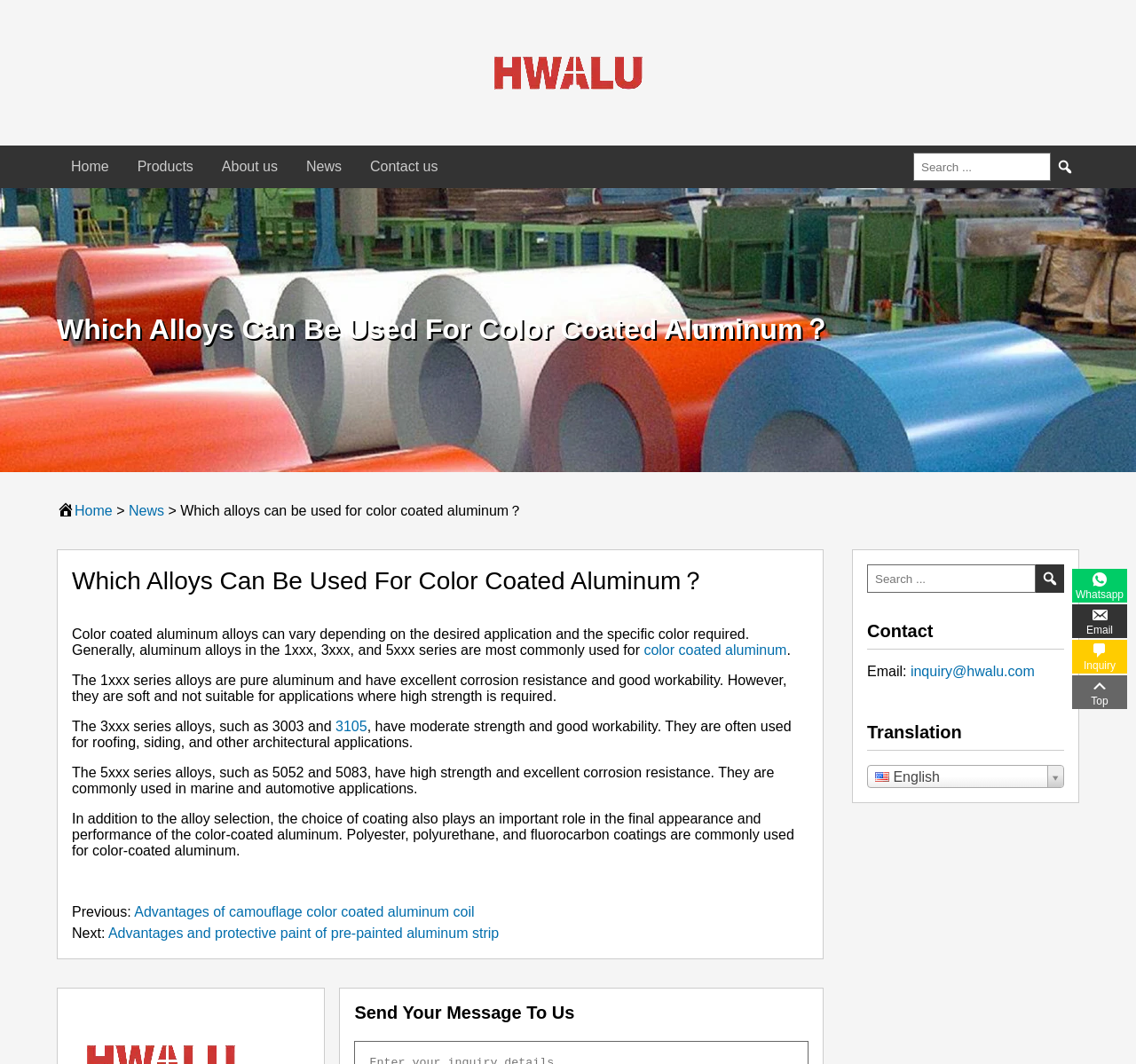What is the main heading displayed on the webpage? Please provide the text.

Which Alloys Can Be Used For Color Coated Aluminum？